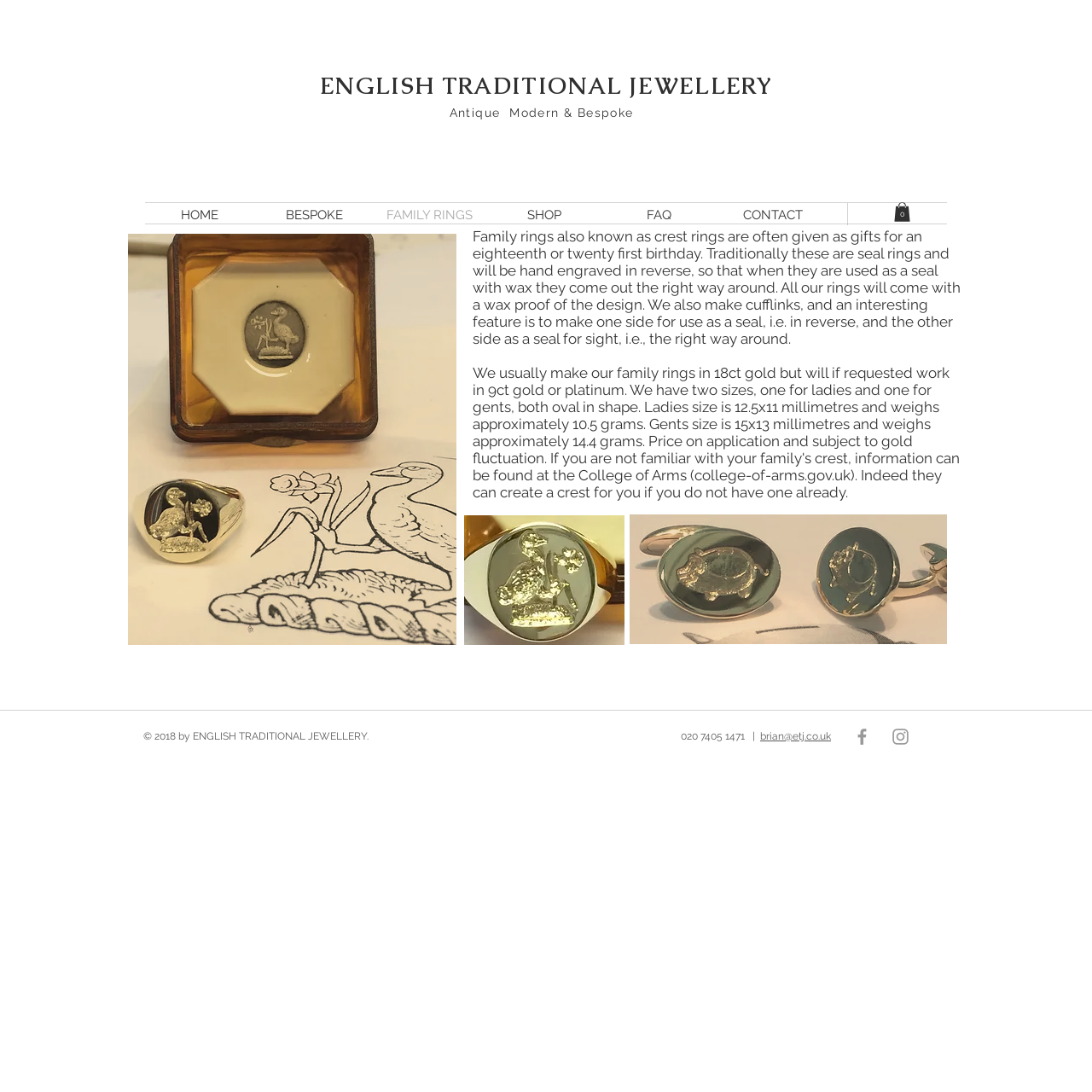Locate the bounding box coordinates of the area to click to fulfill this instruction: "Click on the 'CONTACT' link". The bounding box should be presented as four float numbers between 0 and 1, in the order [left, top, right, bottom].

[0.655, 0.186, 0.76, 0.209]